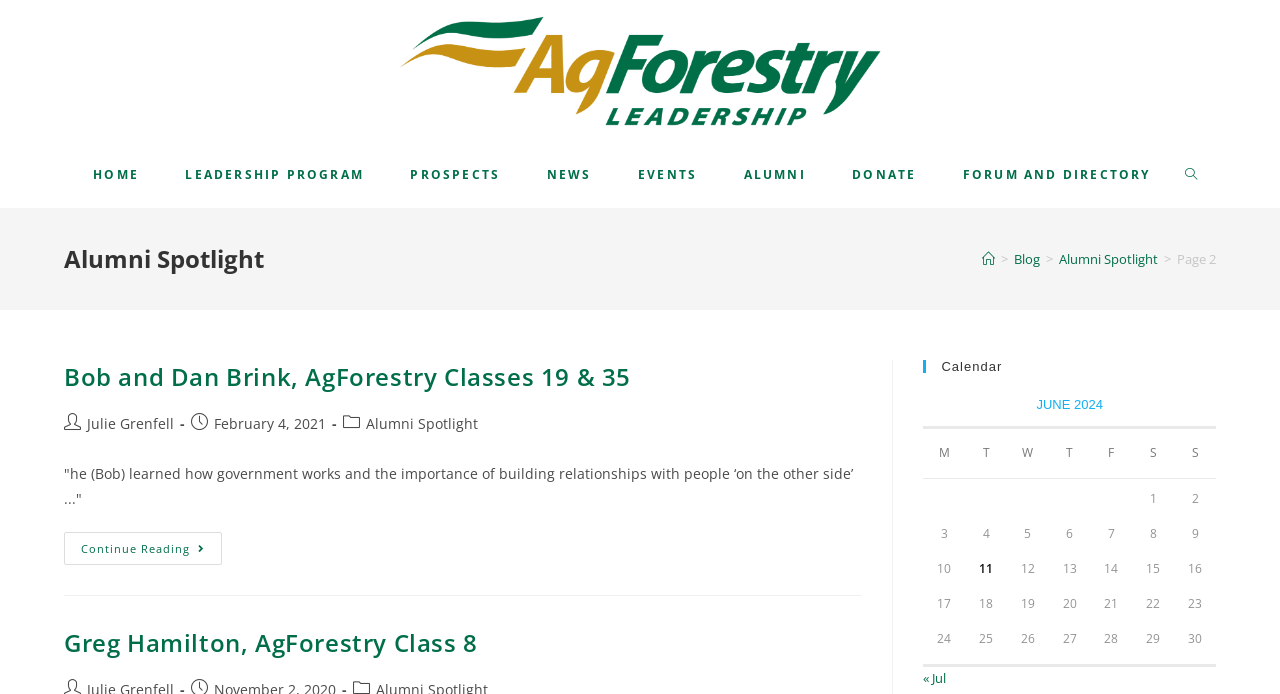Use a single word or phrase to answer the question:
What is the title of the first alumni spotlight?

Bob and Dan Brink